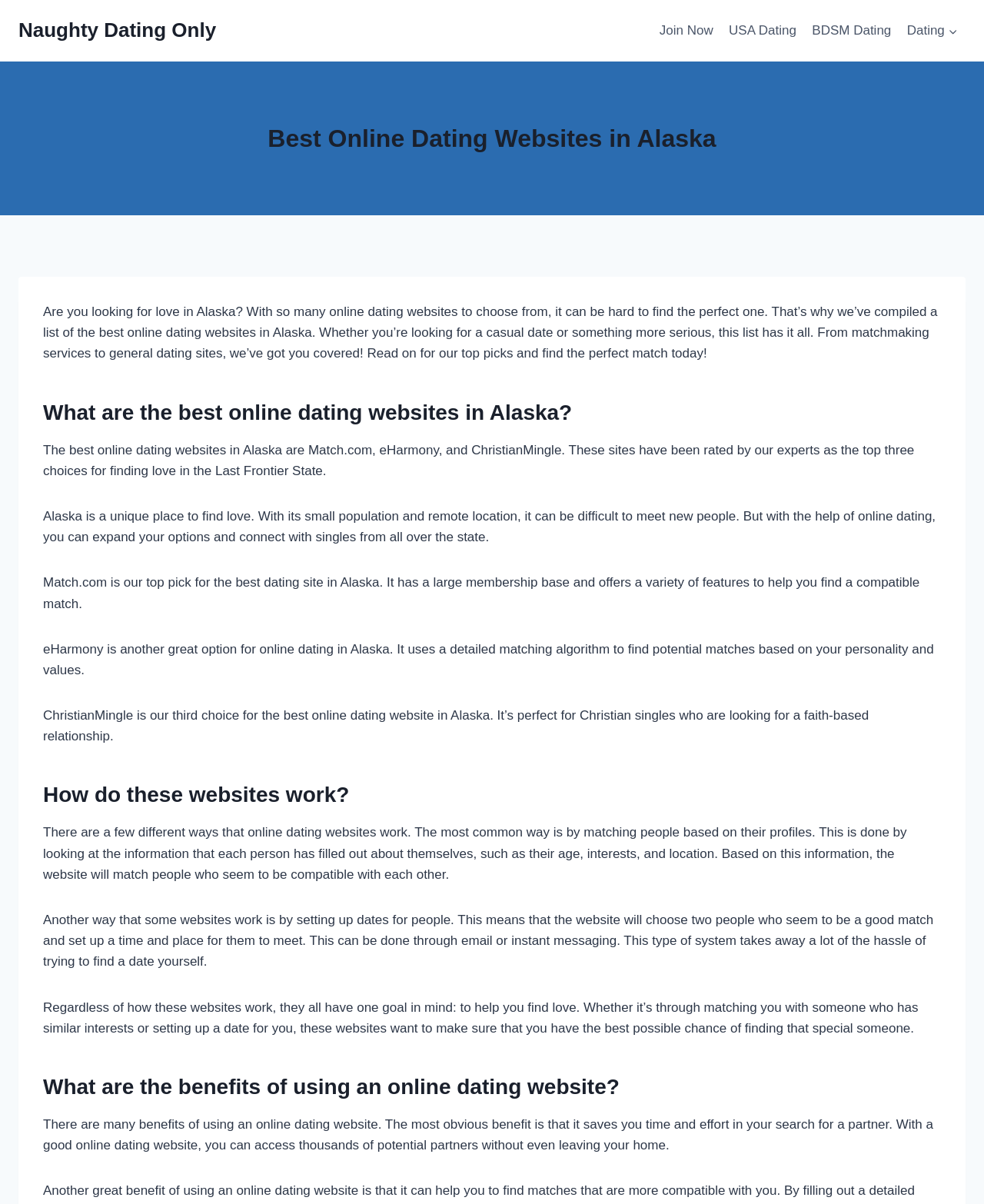Provide the bounding box coordinates of the HTML element described by the text: "name="submit" value="Publicar el comentario"".

None